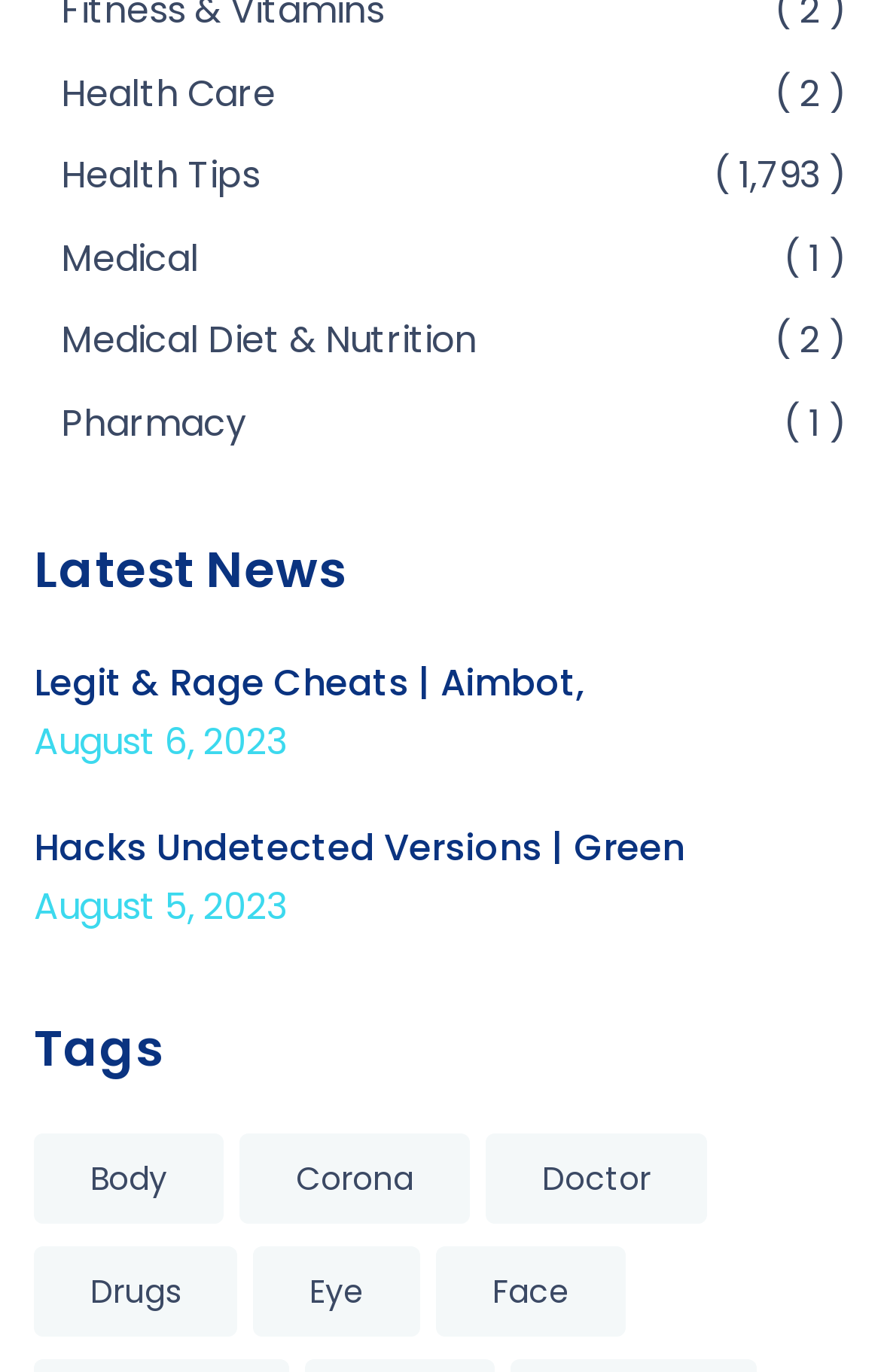Please identify the bounding box coordinates of the element on the webpage that should be clicked to follow this instruction: "View Legit & Rage Cheats". The bounding box coordinates should be given as four float numbers between 0 and 1, formatted as [left, top, right, bottom].

[0.038, 0.476, 0.664, 0.564]